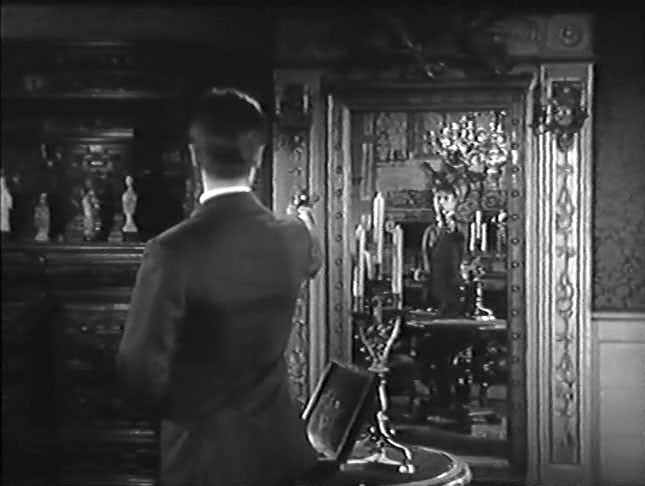Respond to the following question with a brief word or phrase:
Is the character alone in the room?

No